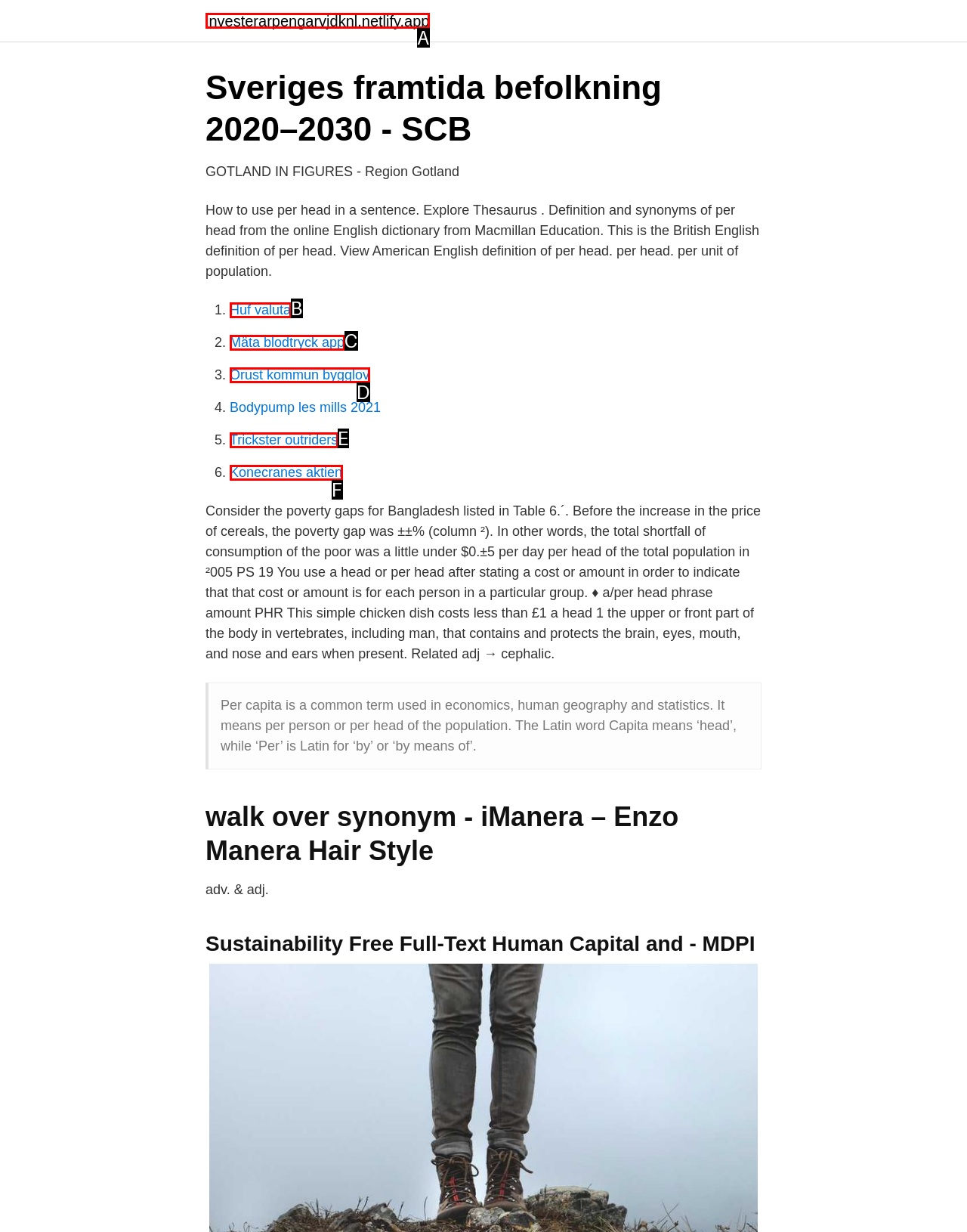Tell me which option best matches this description: Mäta blodtryck app
Answer with the letter of the matching option directly from the given choices.

C